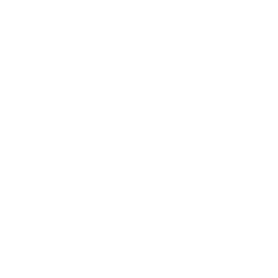Explain what is happening in the image with elaborate details.

The image depicts a visually engaging cover photo associated with a tech daily magazine. It likely features an eye-catching design that aligns with current trends in technology and digital media. Accompanying this image is text that highlights a specific article published on January 4, 2022, which discusses "How to Get Rid of Y2mate From Your Device." The article provides insights on Y2mate, an app for converting and downloading videos from YouTube, but warns users about its adware nature and the potential dangers of associated advertisements. Readers are advised to exercise caution when dealing with such applications, as well as to consider legitimate alternatives for safer downloads and installations.